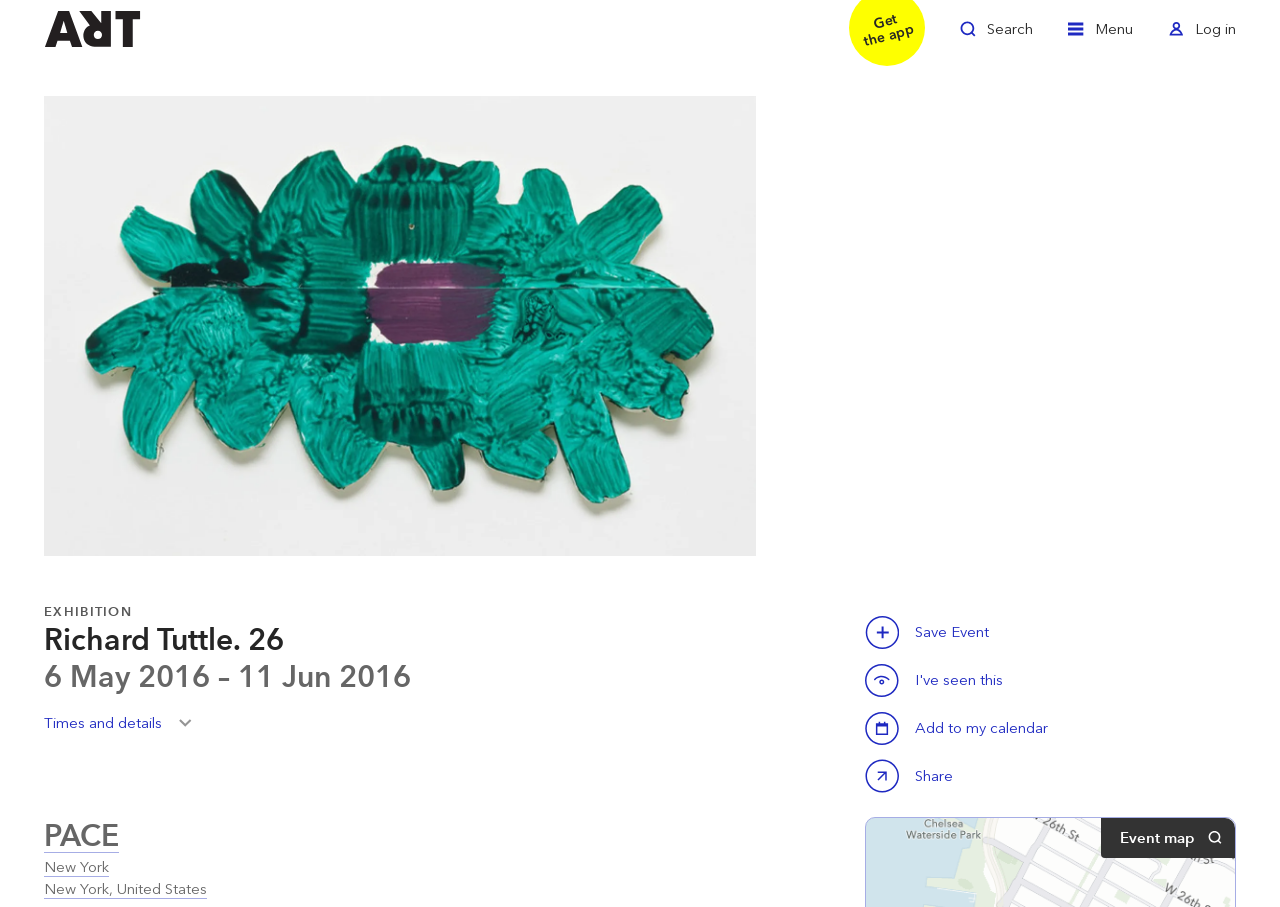What is the duration of the exhibition?
Offer a detailed and exhaustive answer to the question.

The webpage has a heading '6 May 2016 – 11 Jun 2016' which indicates the duration of the exhibition. This information is likely to be important for visitors who want to plan their visit.